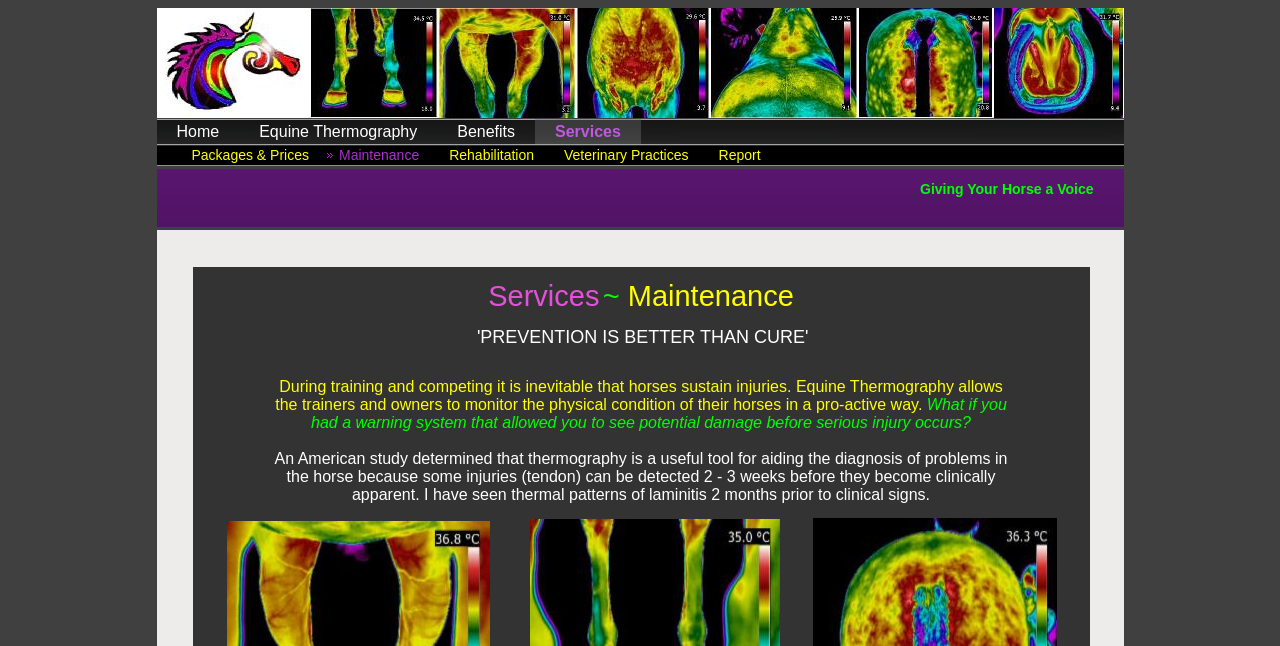Locate the UI element described by Veterinary Practices in the provided webpage screenshot. Return the bounding box coordinates in the format (top-left x, top-left y, bottom-right x, bottom-right y), ensuring all values are between 0 and 1.

[0.429, 0.224, 0.55, 0.257]